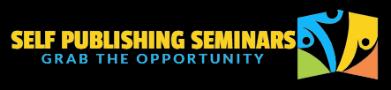Respond to the following question using a concise word or phrase: 
What is the focus of the seminar?

Self-publishing